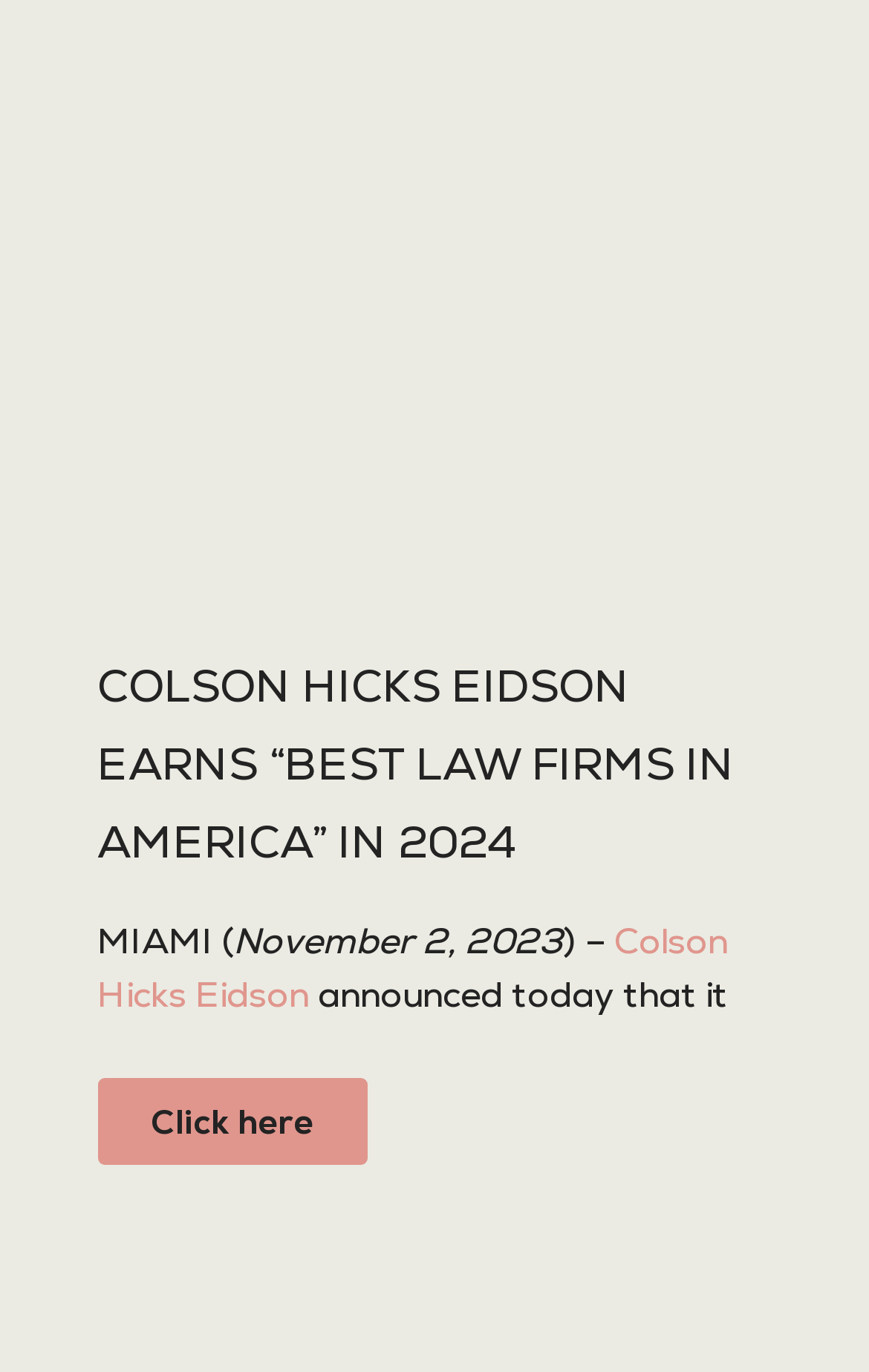From the element description: "title="Besucherzaehler"", extract the bounding box coordinates of the UI element. The coordinates should be expressed as four float numbers between 0 and 1, in the order [left, top, right, bottom].

None